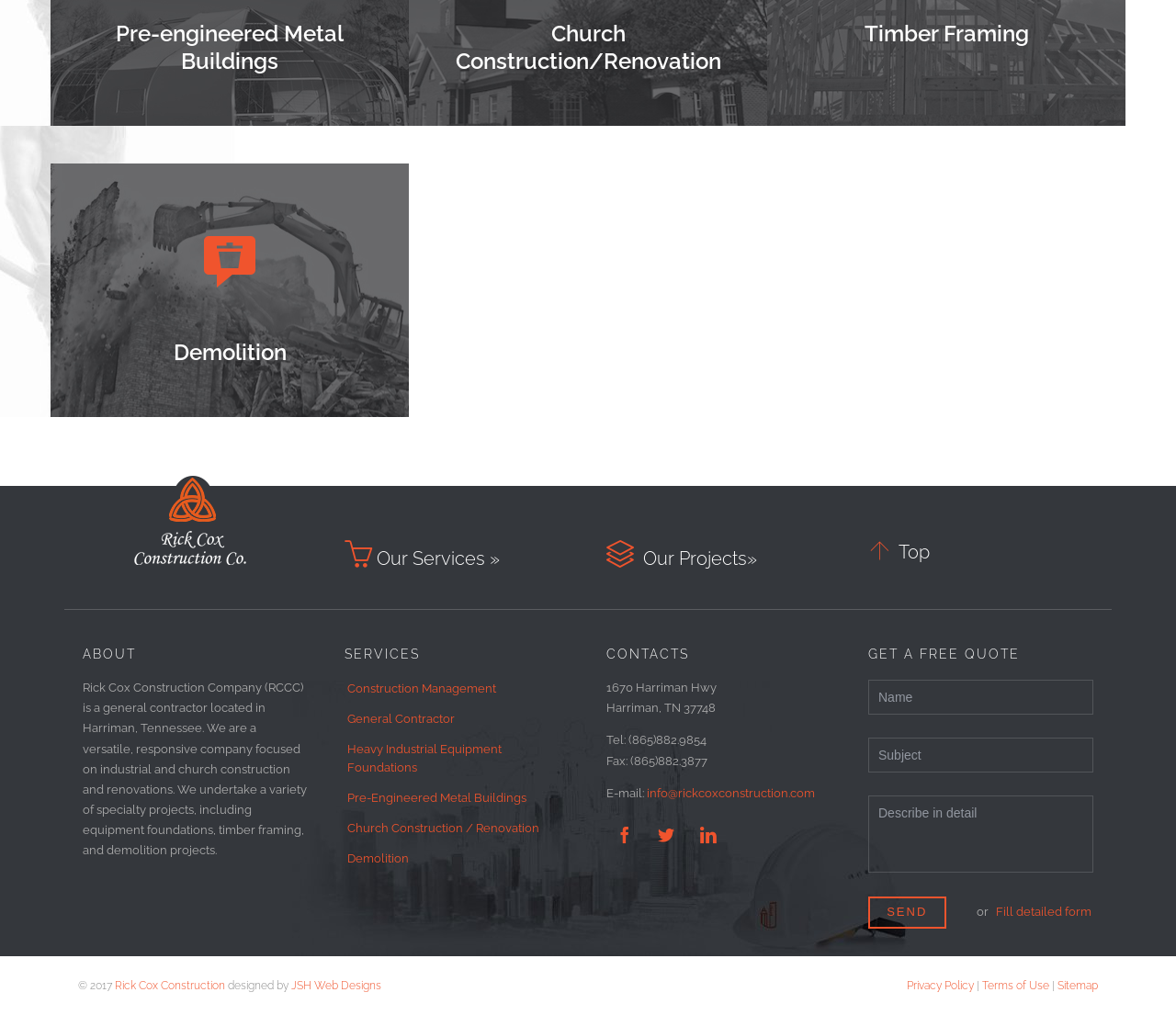Pinpoint the bounding box coordinates of the clickable element needed to complete the instruction: "Click on the 'Church Construction/Renovation' heading". The coordinates should be provided as four float numbers between 0 and 1: [left, top, right, bottom].

[0.363, 0.02, 0.637, 0.088]